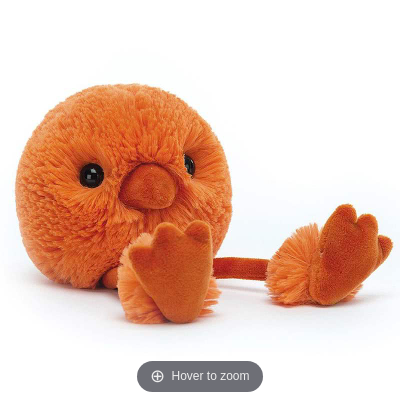Who is the target audience for the Jellycat Zingy Chick?
Give a single word or phrase answer based on the content of the image.

children and adults